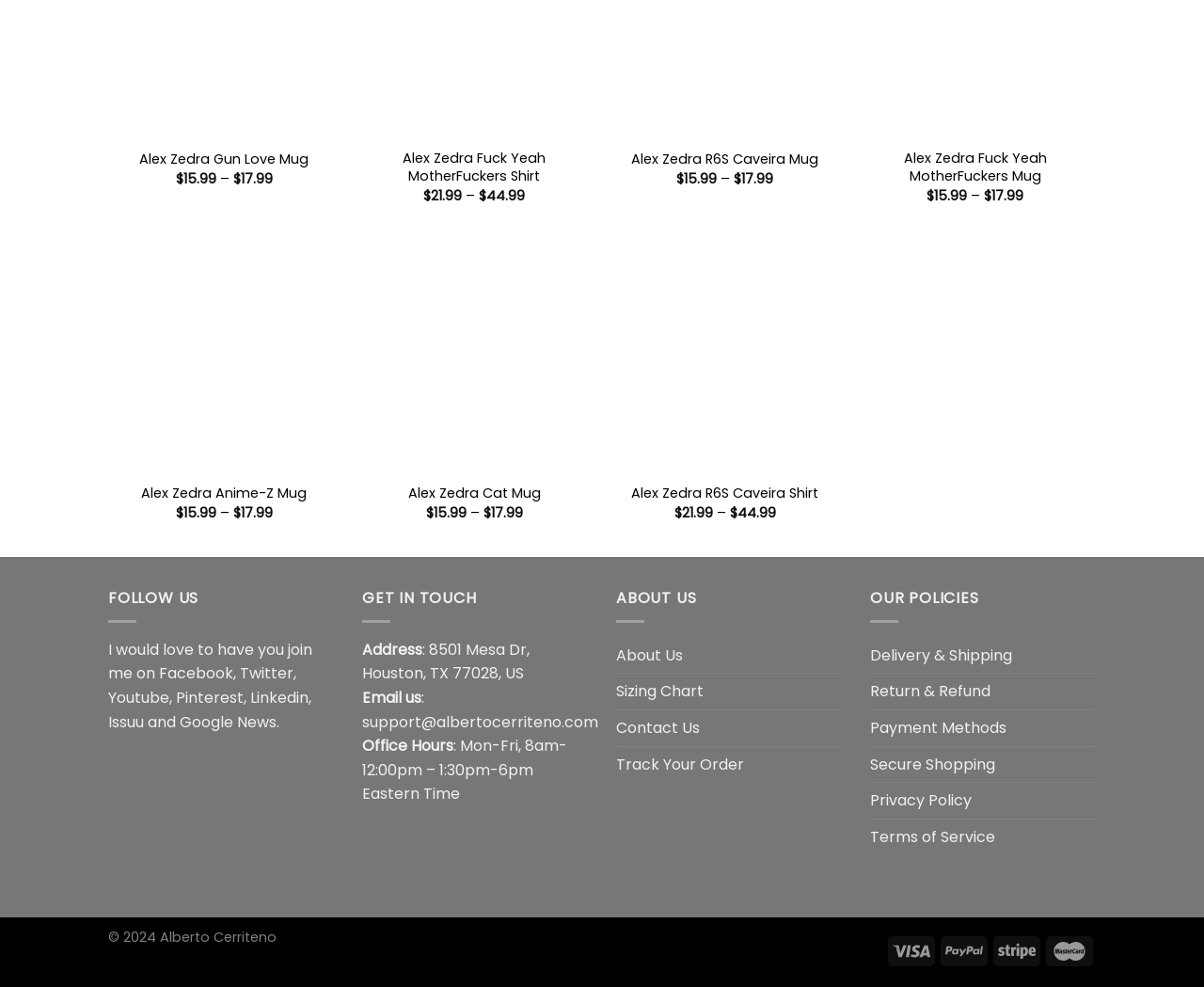How many images are at the bottom of the webpage?
Please answer the question with a detailed and comprehensive explanation.

I counted the image elements at the bottom of the webpage and found four of them, which are all small icons.